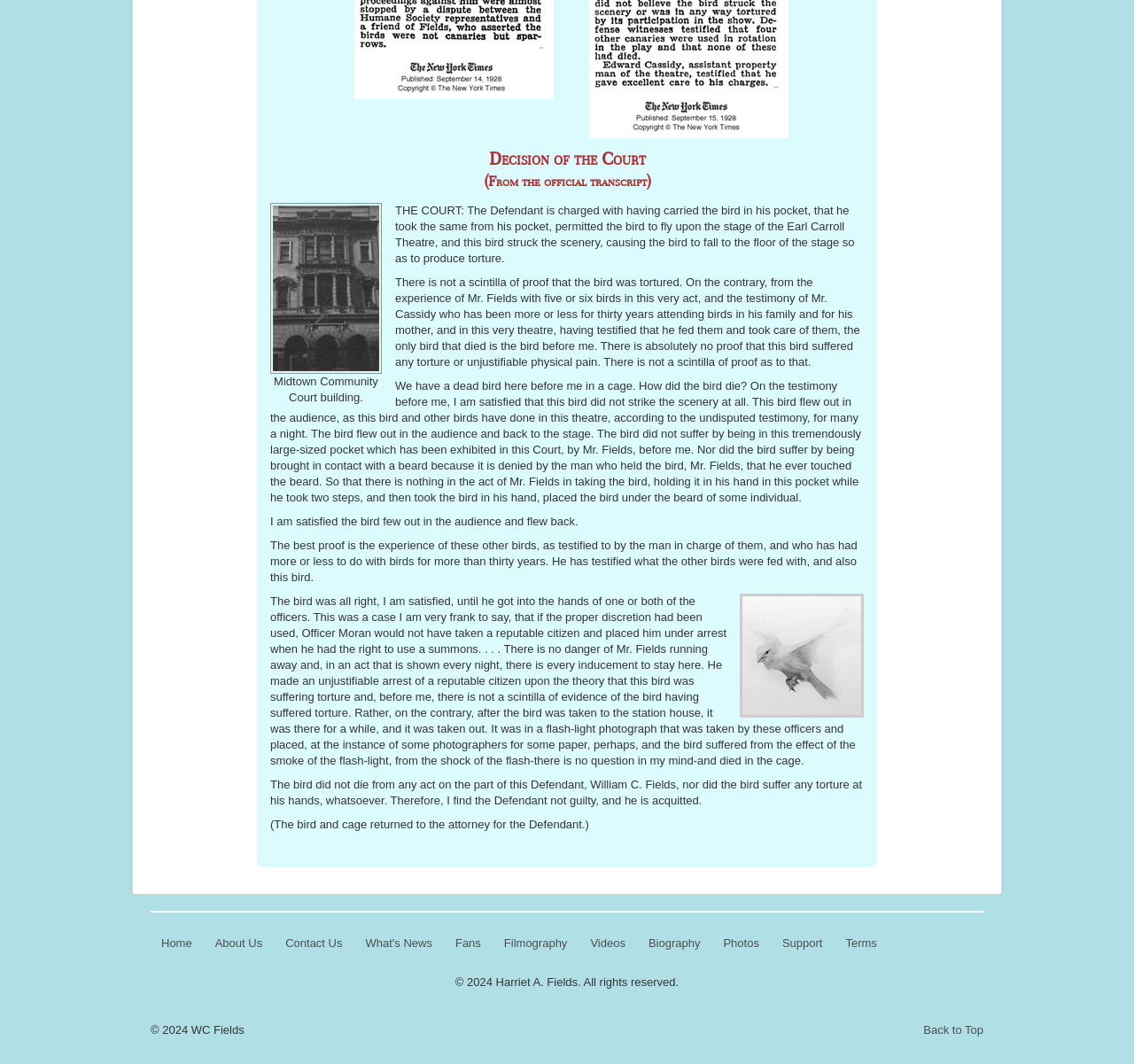Using the details in the image, give a detailed response to the question below:
What is the occupation of Mr. Cassidy?

I deduced this answer by reading the text 'Mr. Cassidy who has been more or less for thirty years attending birds in his family and for his mother, and in this very theatre, having testified that he fed them and took care of them...' which suggests that Mr. Cassidy has experience in taking care of birds.